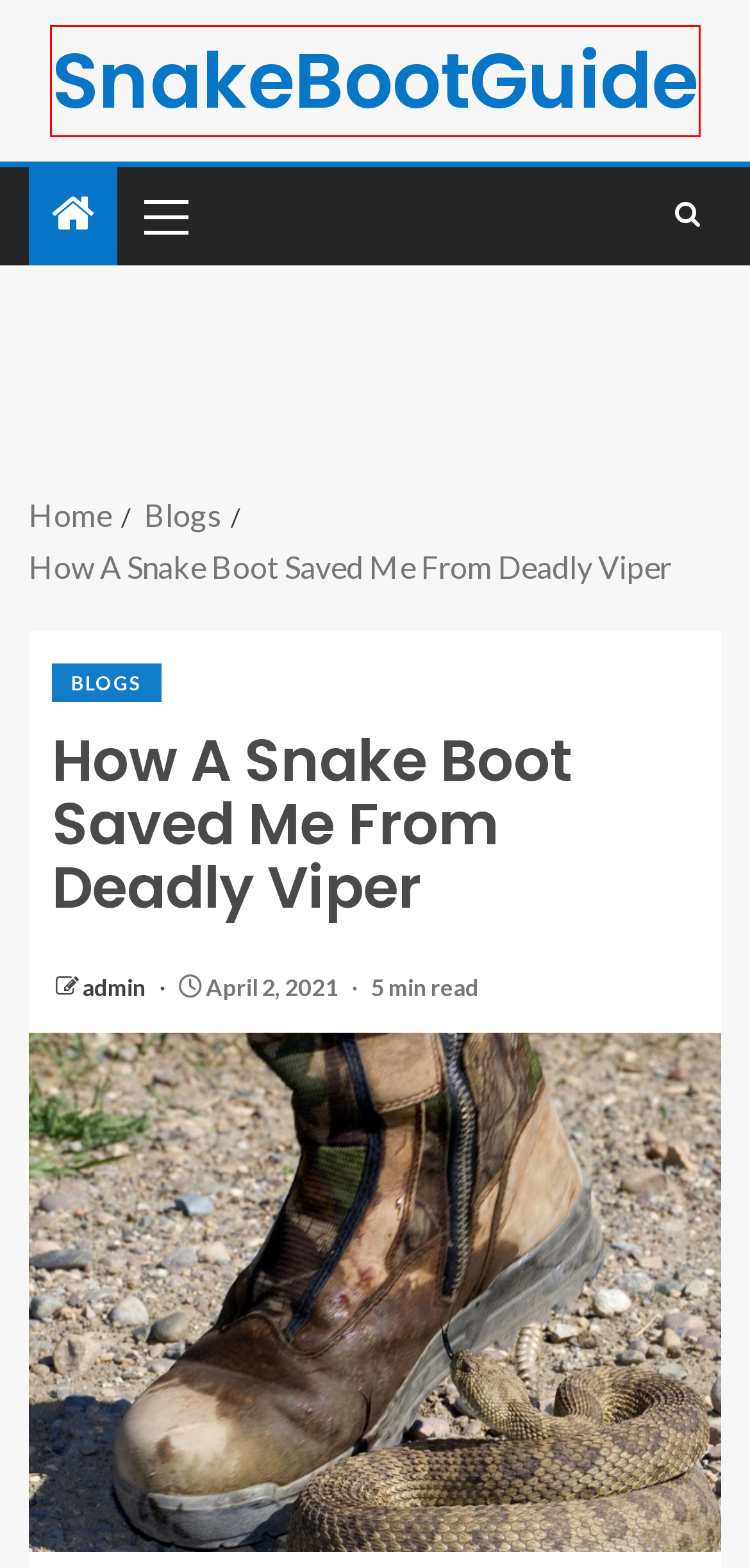Review the screenshot of a webpage that includes a red bounding box. Choose the webpage description that best matches the new webpage displayed after clicking the element within the bounding box. Here are the candidates:
A. The Complete Guide to Boot Wraps for Jeans - SnakeBootGuide
B. How to Prevent Snake Bites While Hiking - SnakeBootGuide
C. SnakeBootGuide -
D. Best Boots for Pheasant Hunting in 2024 - SnakeBootGuide
E. Complete Guide of Choosing Hunting Boots - Snake Boot Guide
F. The Ultimate Guide to Anteater Boots in 2024 - SnakeBootGuide
G. admin, Author at SnakeBootGuide
H. Blogs Archives - SnakeBootGuide

C